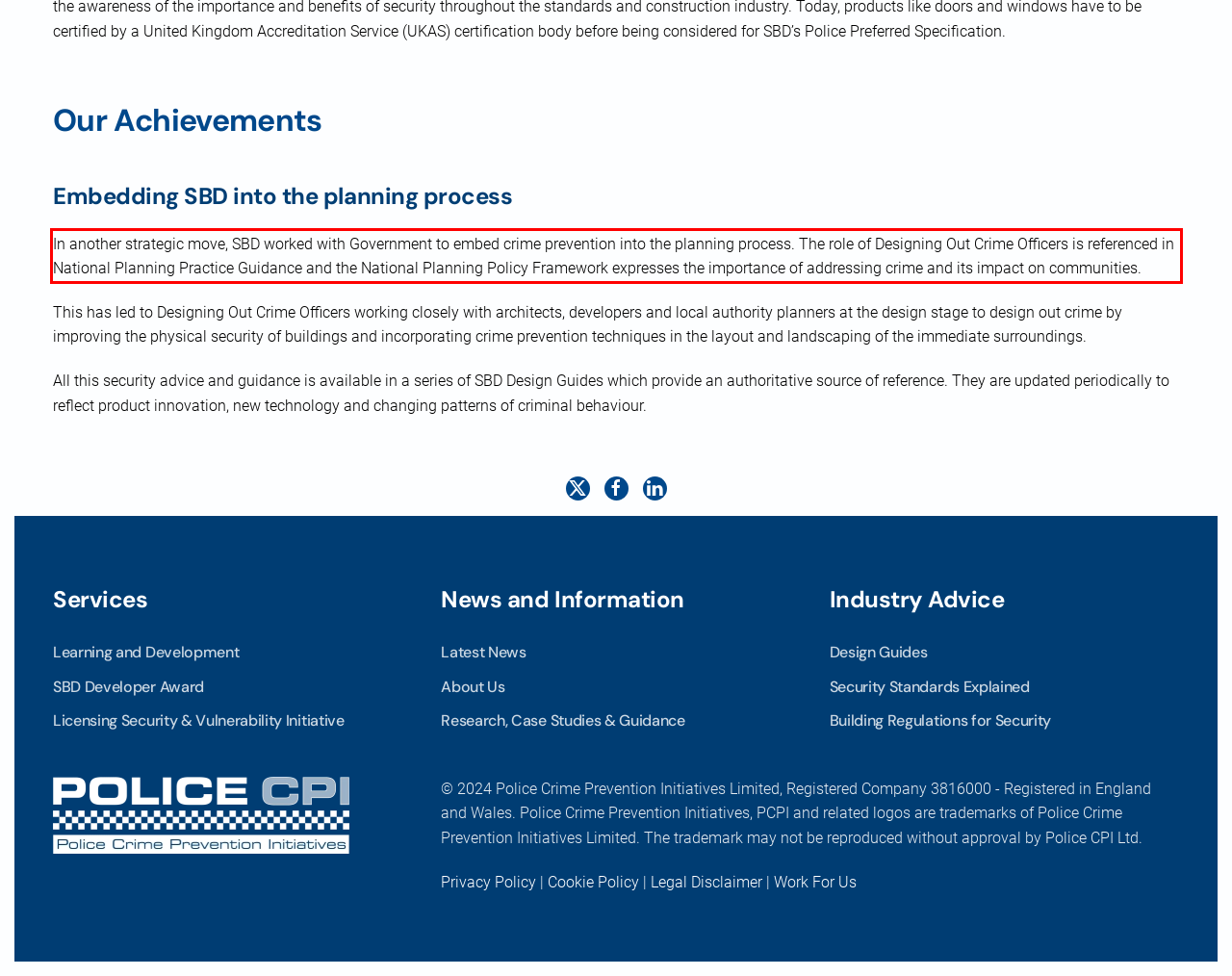Please recognize and transcribe the text located inside the red bounding box in the webpage image.

In another strategic move, SBD worked with Government to embed crime prevention into the planning process. The role of Designing Out Crime Officers is referenced in National Planning Practice Guidance and the National Planning Policy Framework expresses the importance of addressing crime and its impact on communities.